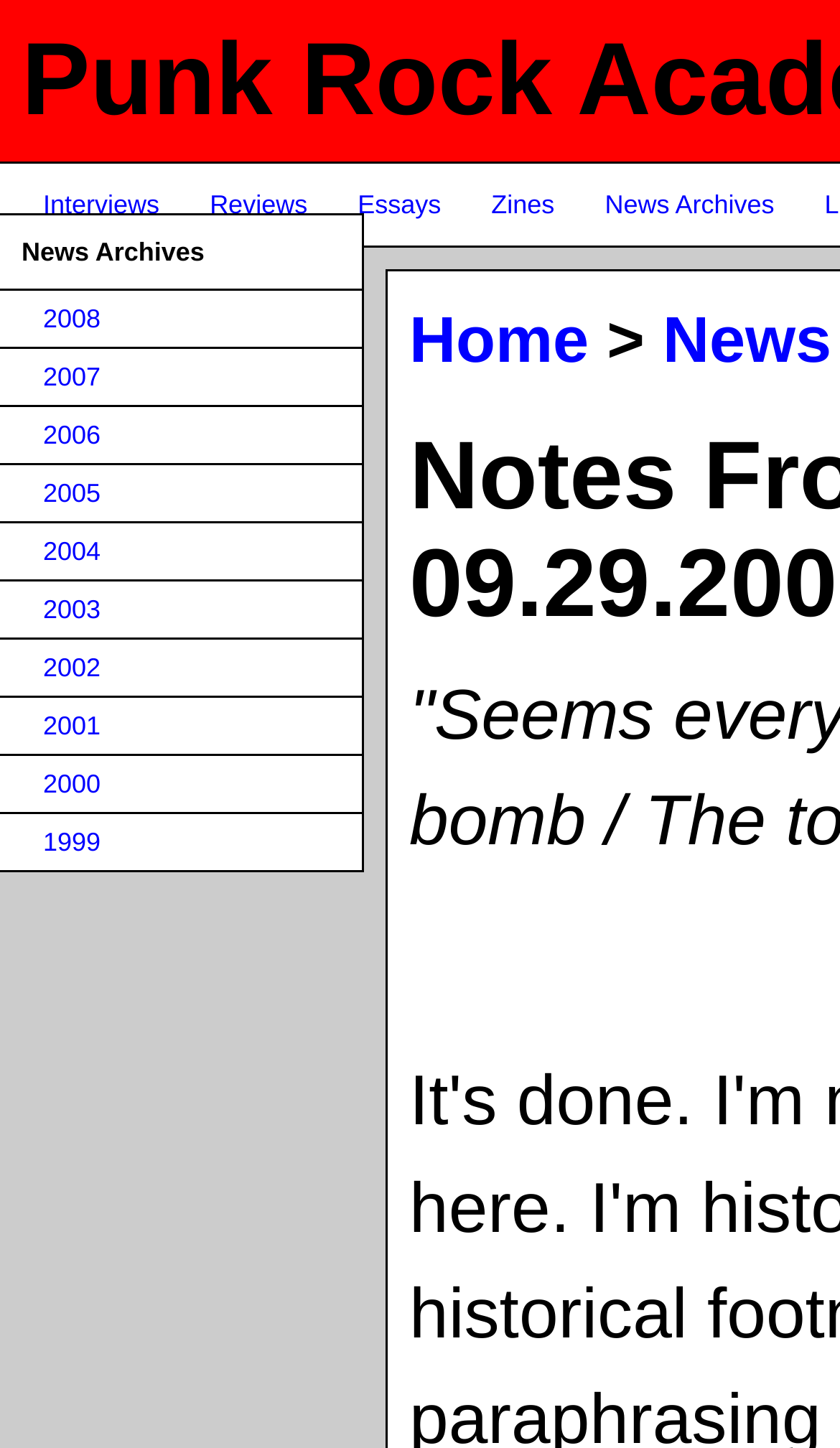Based on the element description "2008", predict the bounding box coordinates of the UI element.

[0.051, 0.21, 0.12, 0.231]